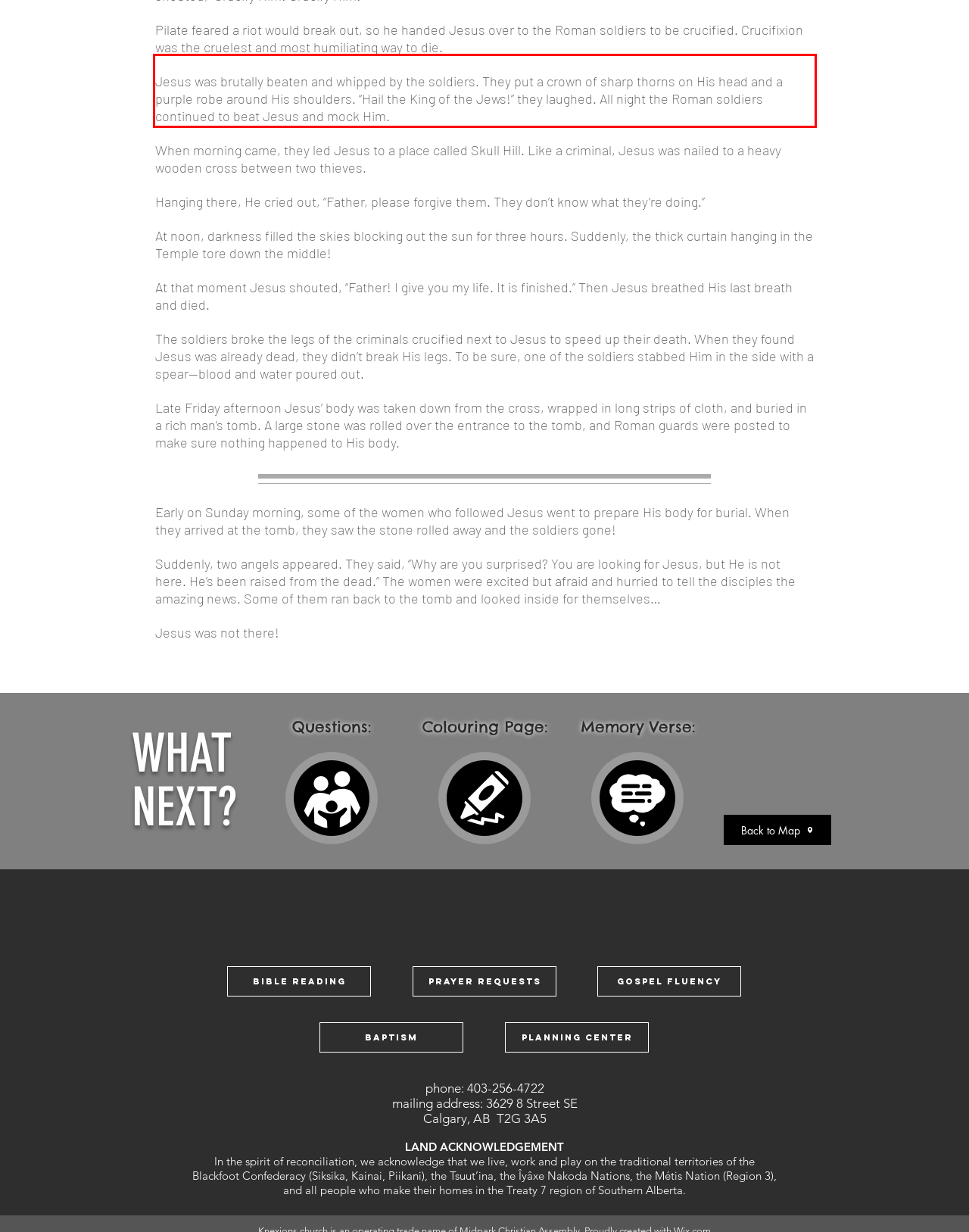Please identify and extract the text content from the UI element encased in a red bounding box on the provided webpage screenshot.

Jesus was brutally beaten and whipped by the soldiers. They put a crown of sharp thorns on His head and a purple robe around His shoulders. “Hail the King of the Jews!” they laughed. All night the Roman soldiers continued to beat Jesus and mock Him.